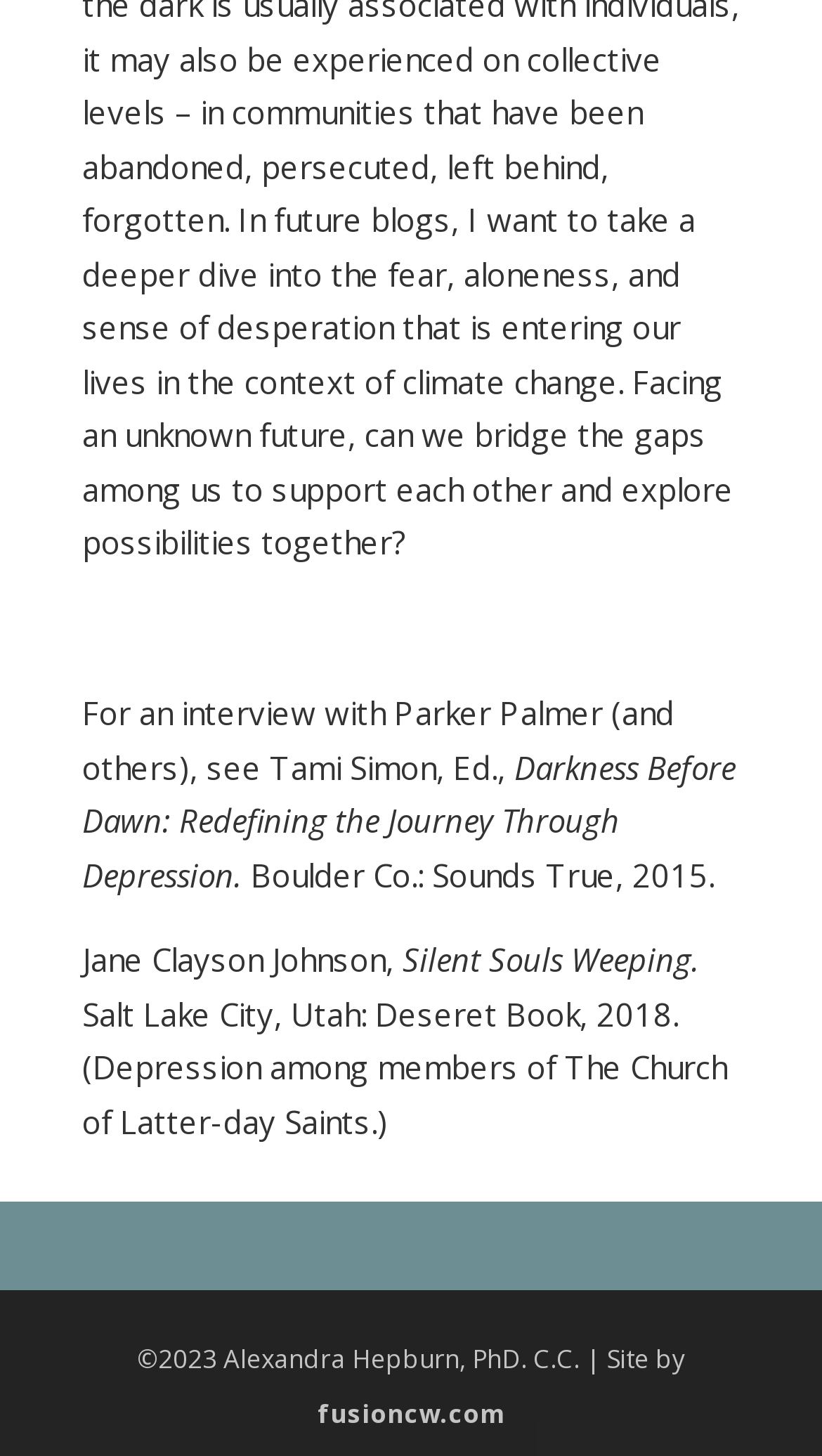What is the copyright year of the website?
From the image, respond with a single word or phrase.

2023